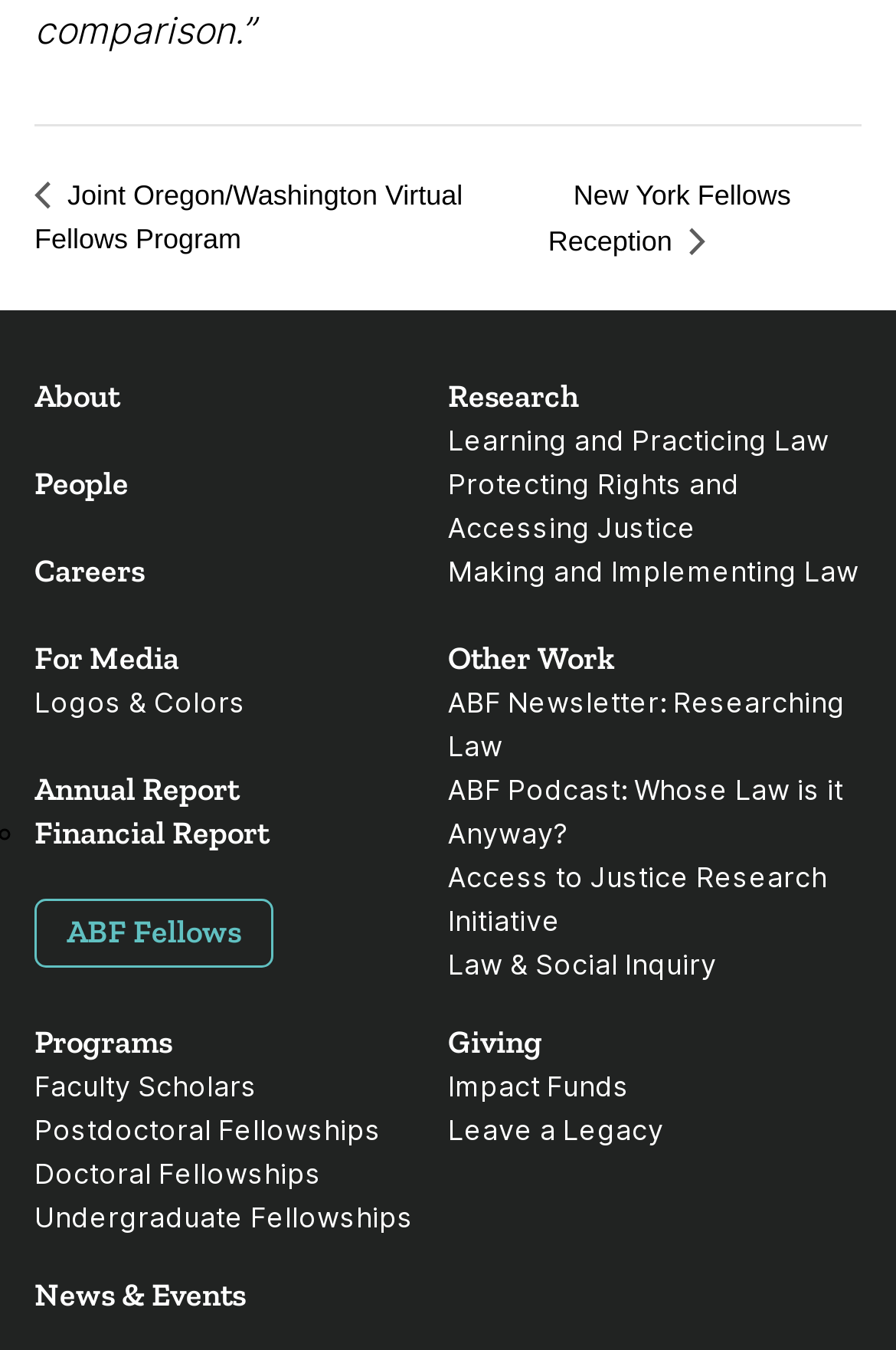Provide the bounding box coordinates of the area you need to click to execute the following instruction: "Learn about the ABF Fellows".

[0.038, 0.665, 0.305, 0.716]